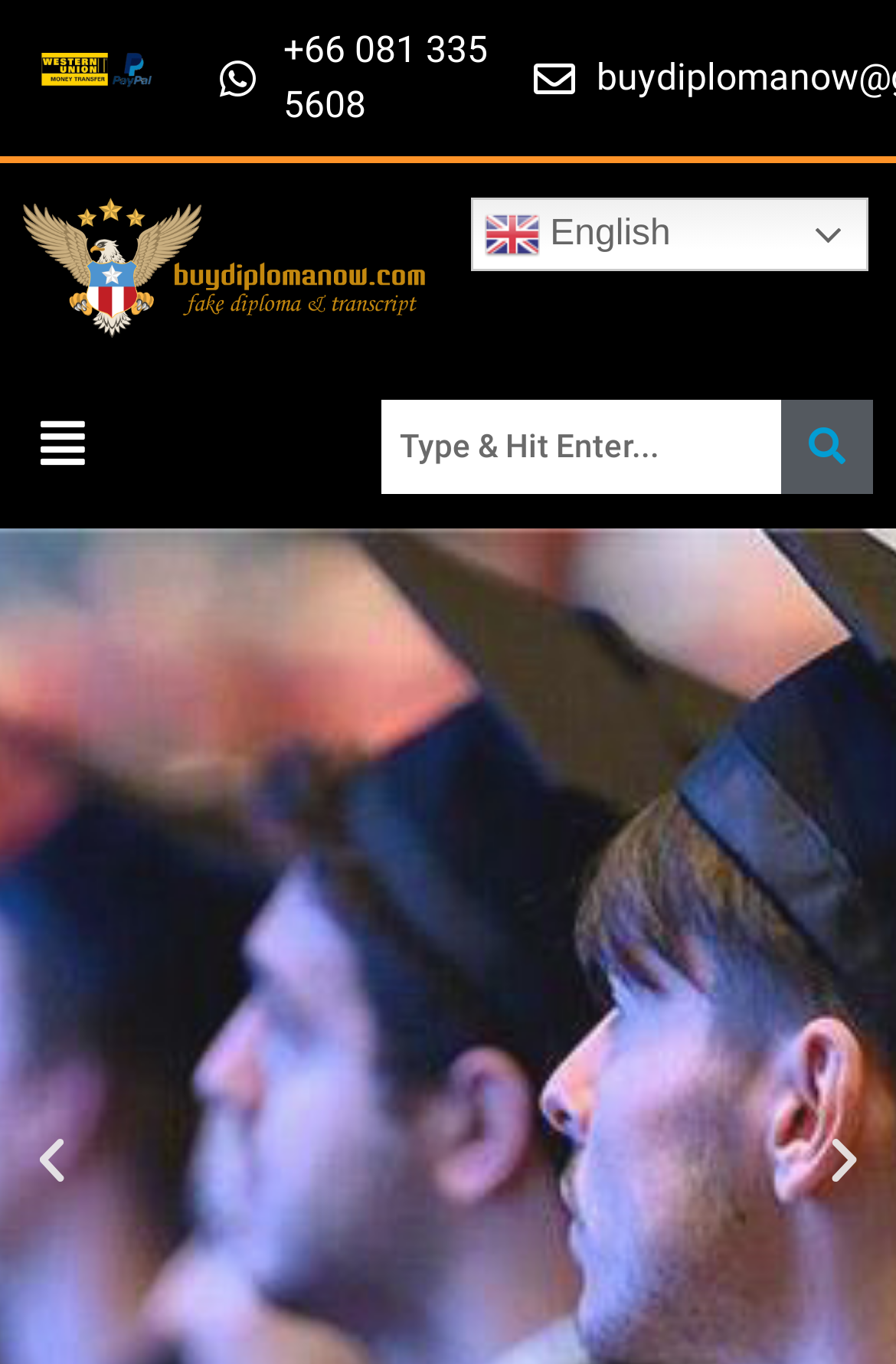Using the provided element description "Next slide", determine the bounding box coordinates of the UI element.

[0.91, 0.83, 0.974, 0.872]